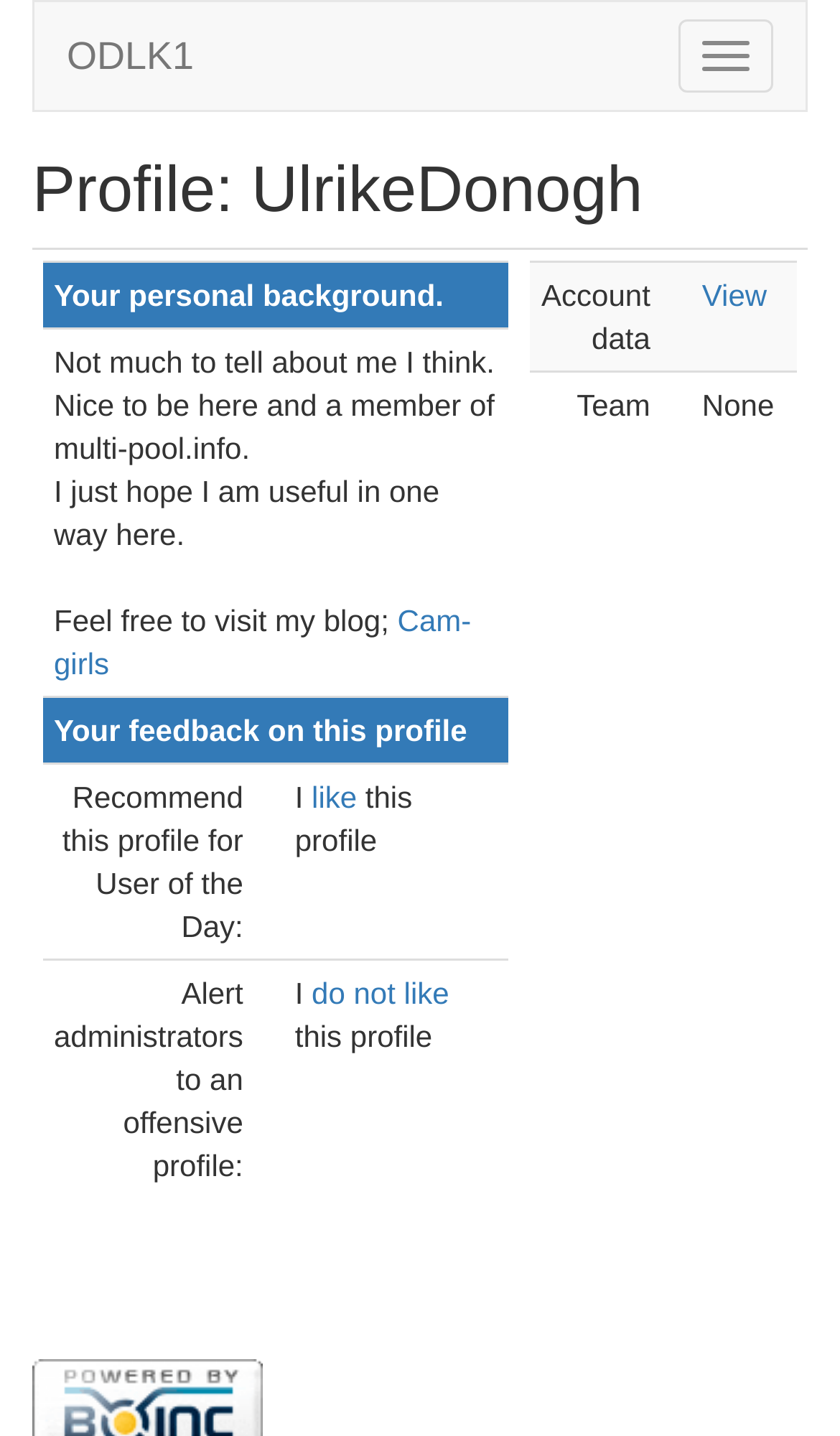Provide a brief response in the form of a single word or phrase:
What is the powered by statement at the bottom of the page?

Powered by BOINC